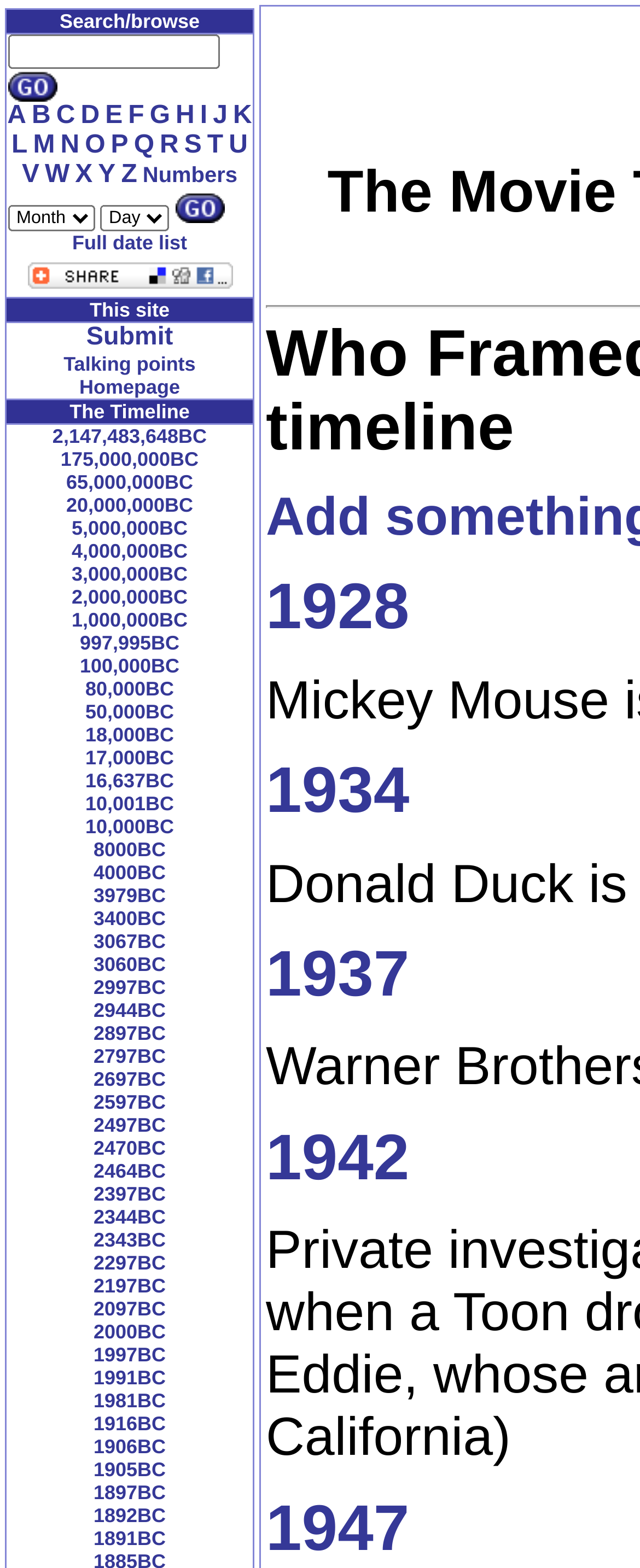Find the bounding box coordinates for the element that must be clicked to complete the instruction: "Search for a movie". The coordinates should be four float numbers between 0 and 1, indicated as [left, top, right, bottom].

[0.013, 0.022, 0.344, 0.044]